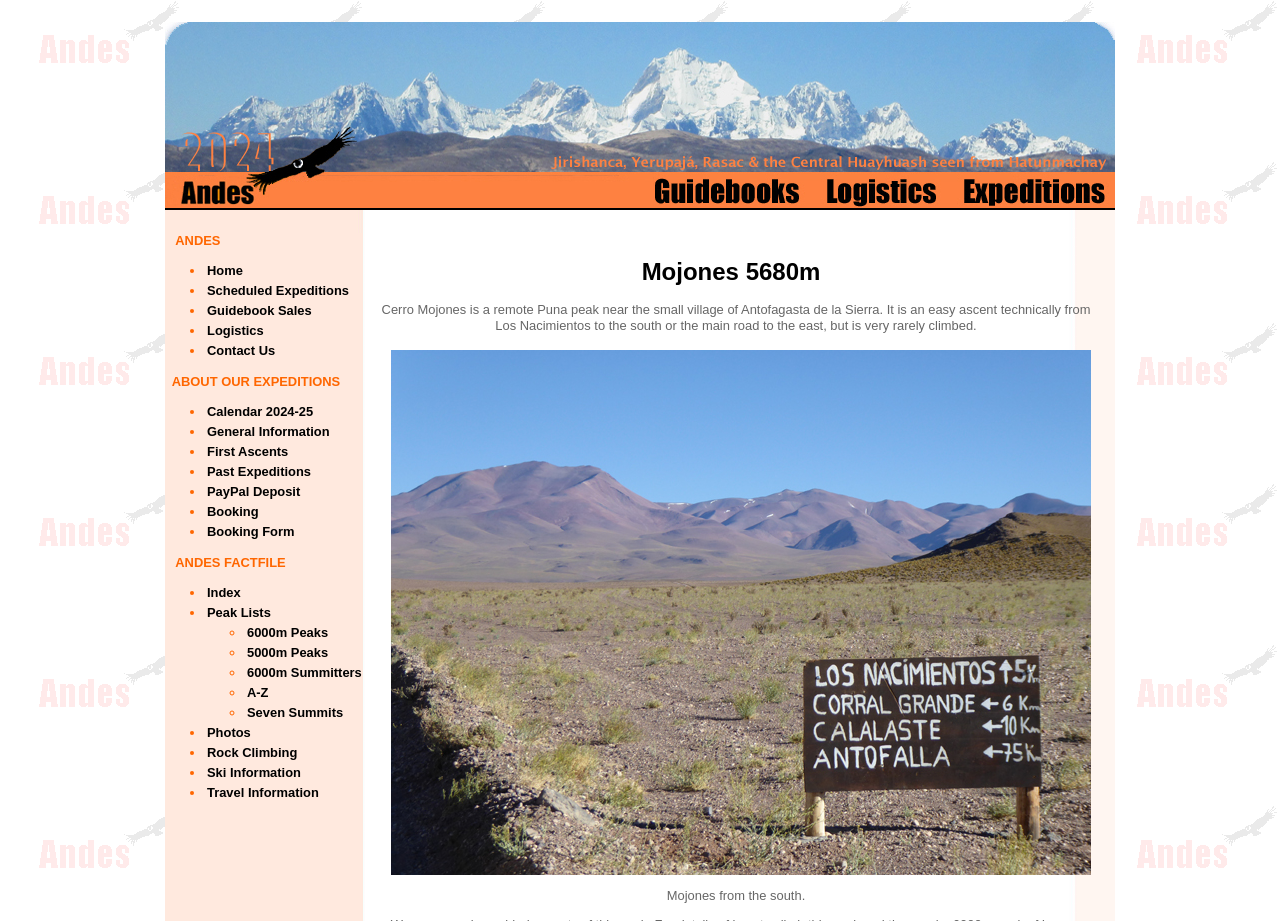Determine the bounding box coordinates of the clickable element to achieve the following action: 'Learn about 'Mojones 5680m''. Provide the coordinates as four float values between 0 and 1, formatted as [left, top, right, bottom].

[0.298, 0.281, 0.852, 0.311]